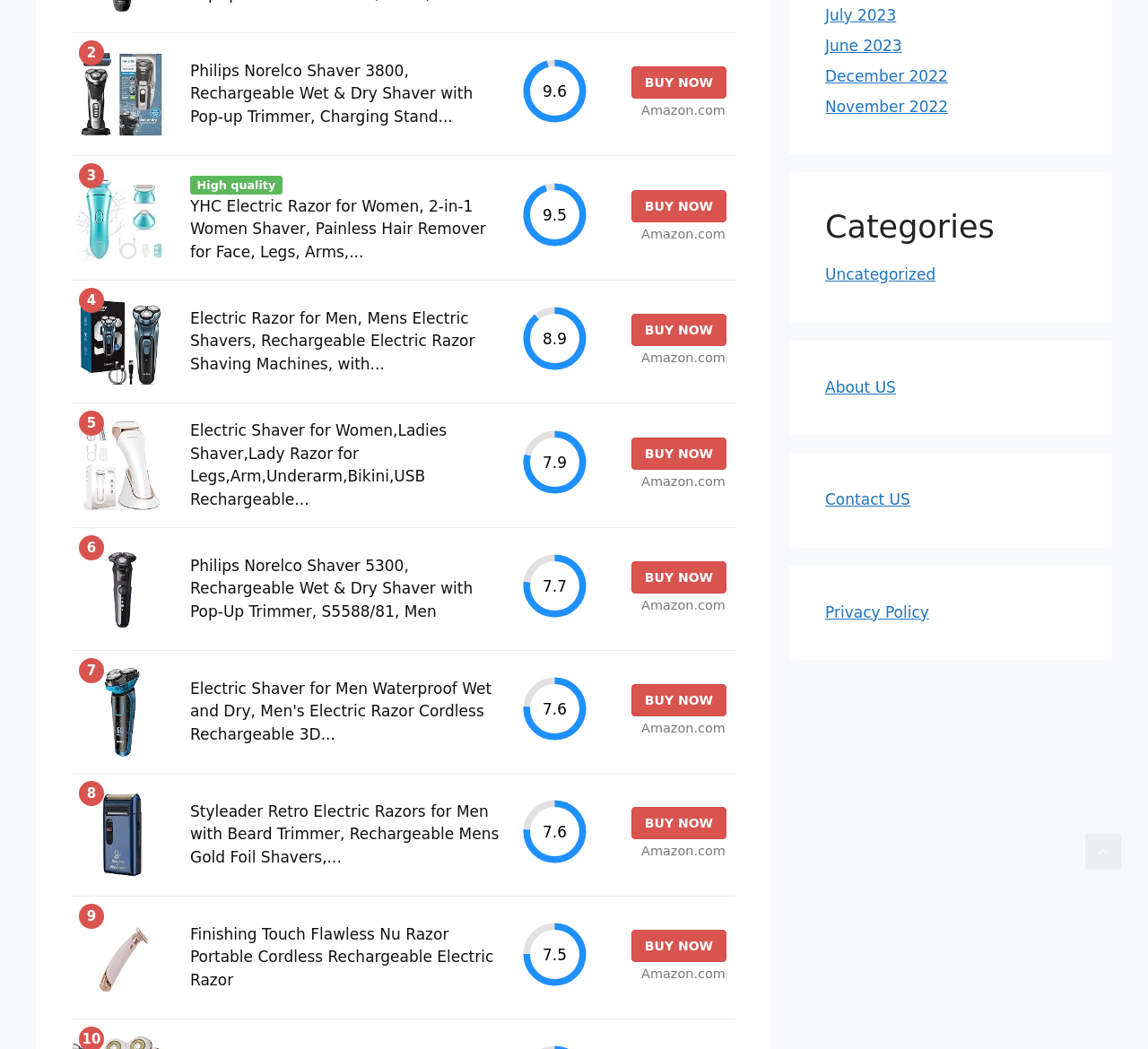What is the price of the third shaver?
Look at the image and answer with only one word or phrase.

Not mentioned